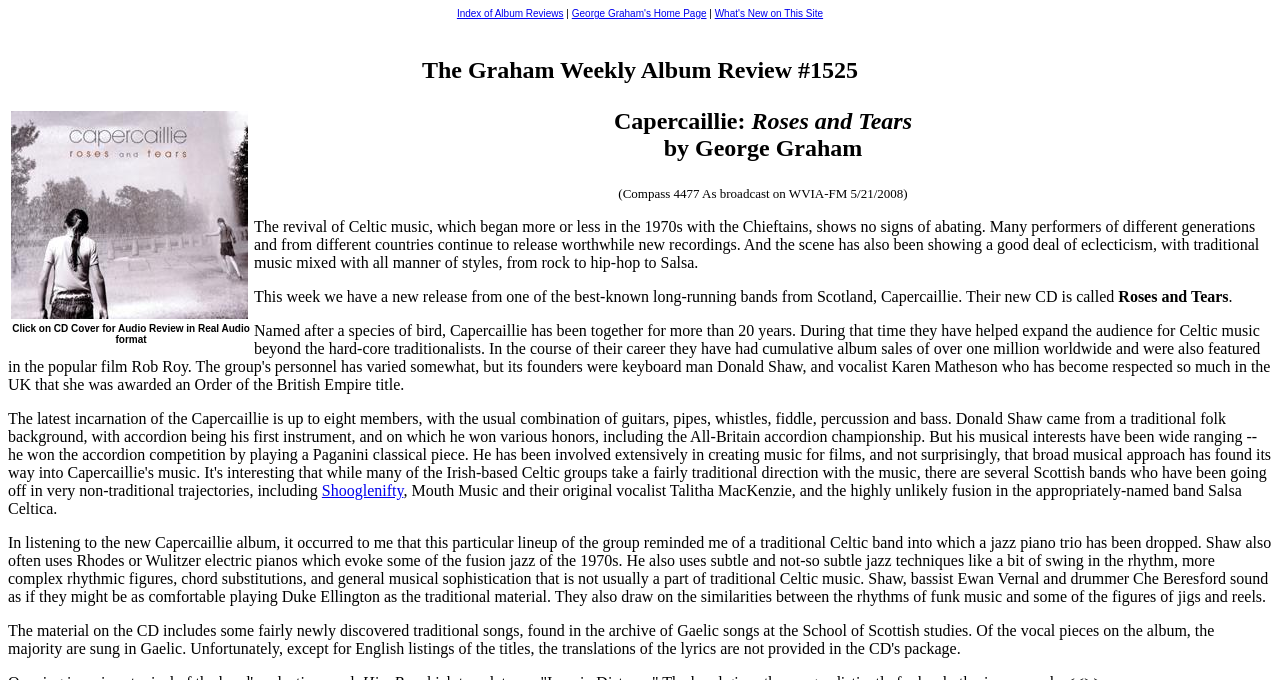What is the name of the album being reviewed?
Based on the image, answer the question in a detailed manner.

The answer can be found in the heading element which contains the text 'Capercaillie: Roses and Tears by George Graham'. The album title is 'Roses and Tears'.